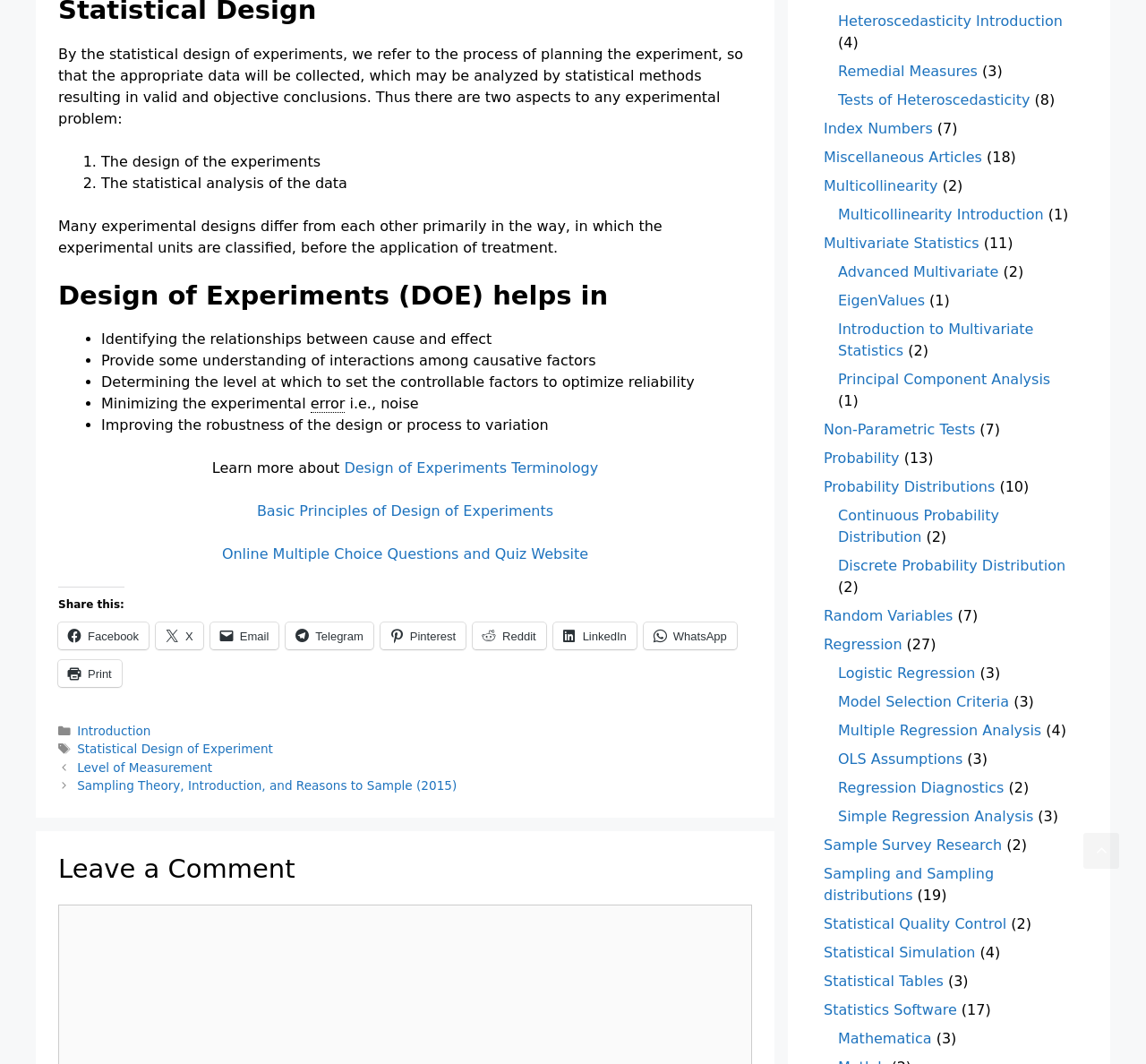Please determine the bounding box coordinates for the element with the description: "Statistical Quality Control".

[0.719, 0.86, 0.878, 0.876]